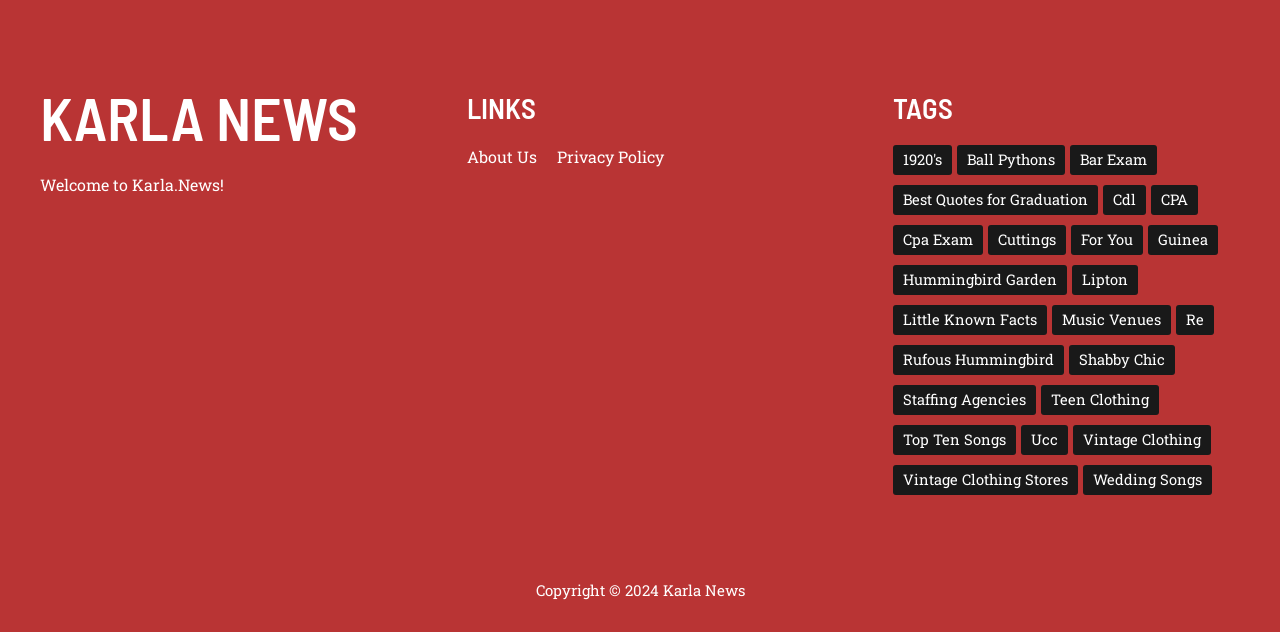How many characters are in the copyright statement? From the image, respond with a single word or brief phrase.

24